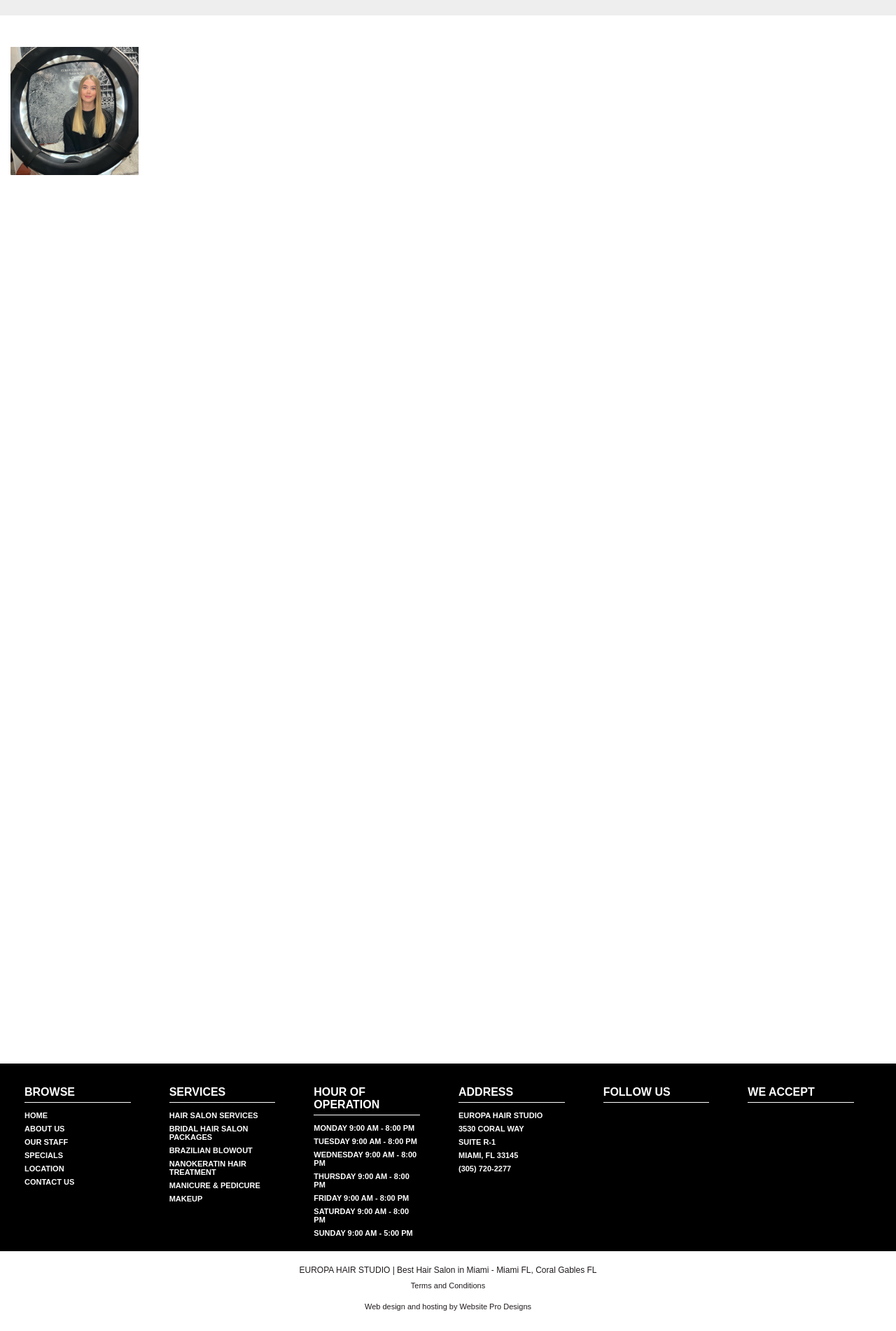Extract the bounding box coordinates for the UI element described as: "Brazilian Blowout".

[0.189, 0.861, 0.282, 0.868]